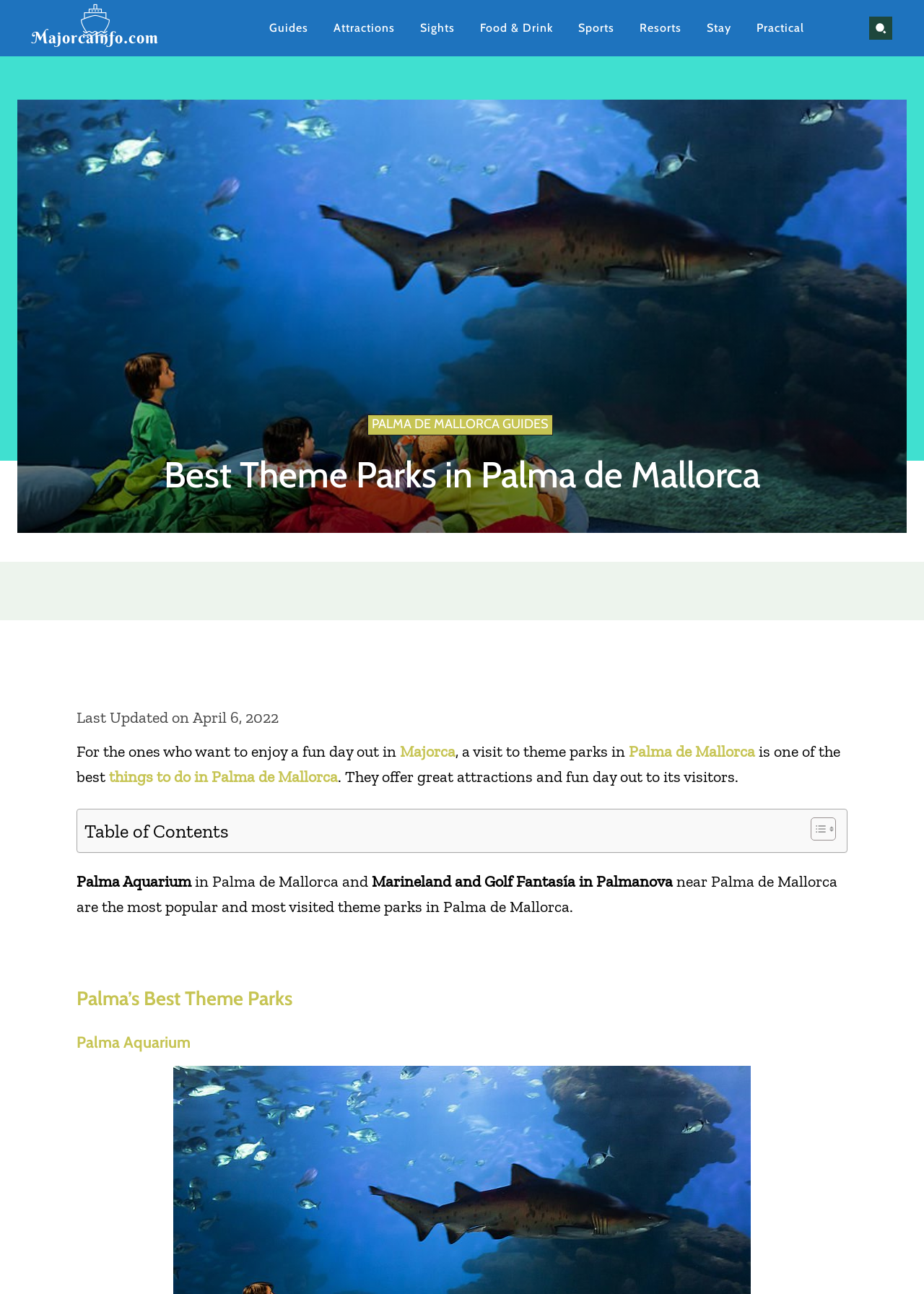Locate the bounding box coordinates of the area you need to click to fulfill this instruction: 'Visit the 'Guides' page'. The coordinates must be in the form of four float numbers ranging from 0 to 1: [left, top, right, bottom].

[0.279, 0.013, 0.345, 0.031]